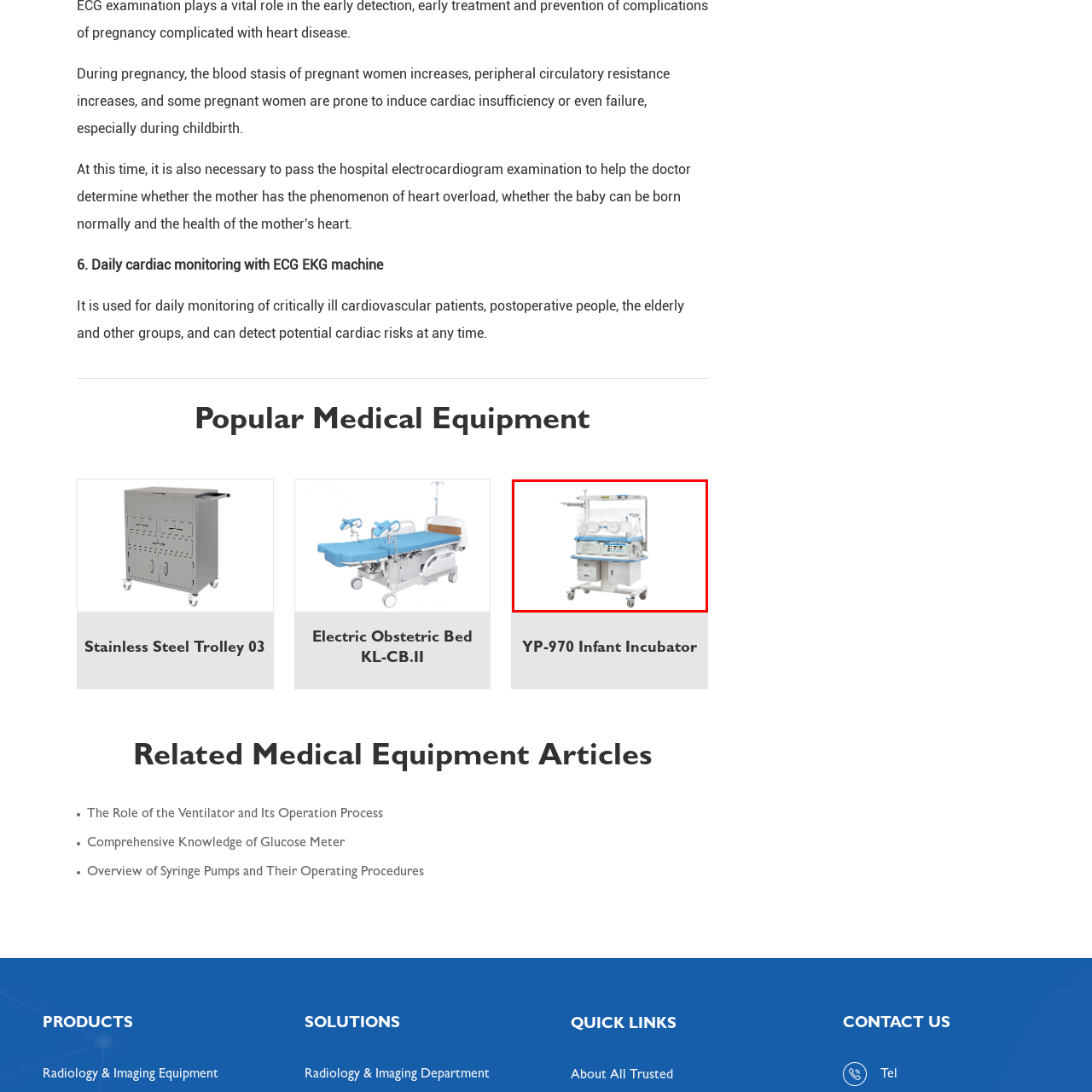What facilitates the movement of the incubator within a medical facility?
Look at the image within the red bounding box and respond with a single word or phrase.

Mobile casters